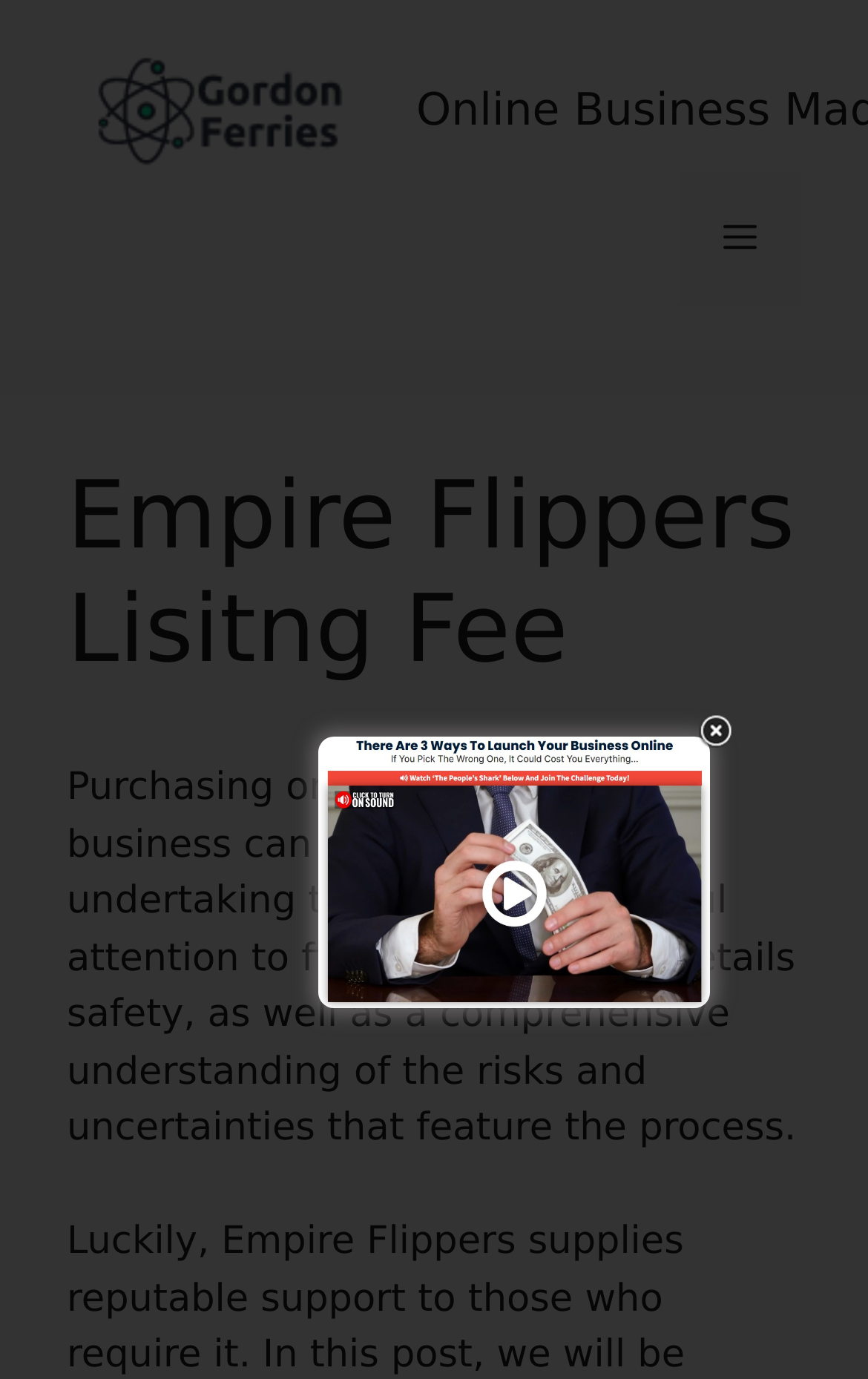Provide a one-word or short-phrase answer to the question:
What is the purpose of the 'Close' image?

Close a dialog or popup